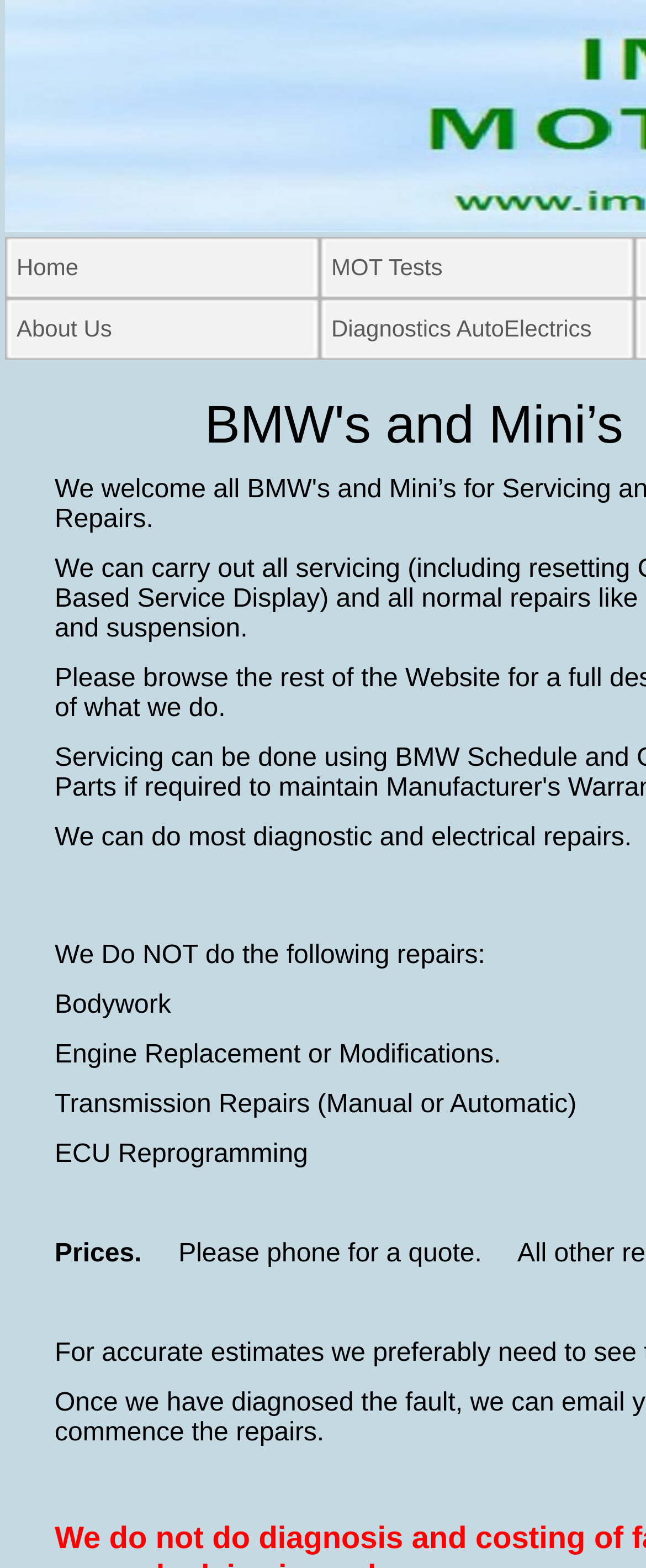Please locate the UI element described by "MOT Tests" and provide its bounding box coordinates.

[0.495, 0.151, 0.982, 0.19]